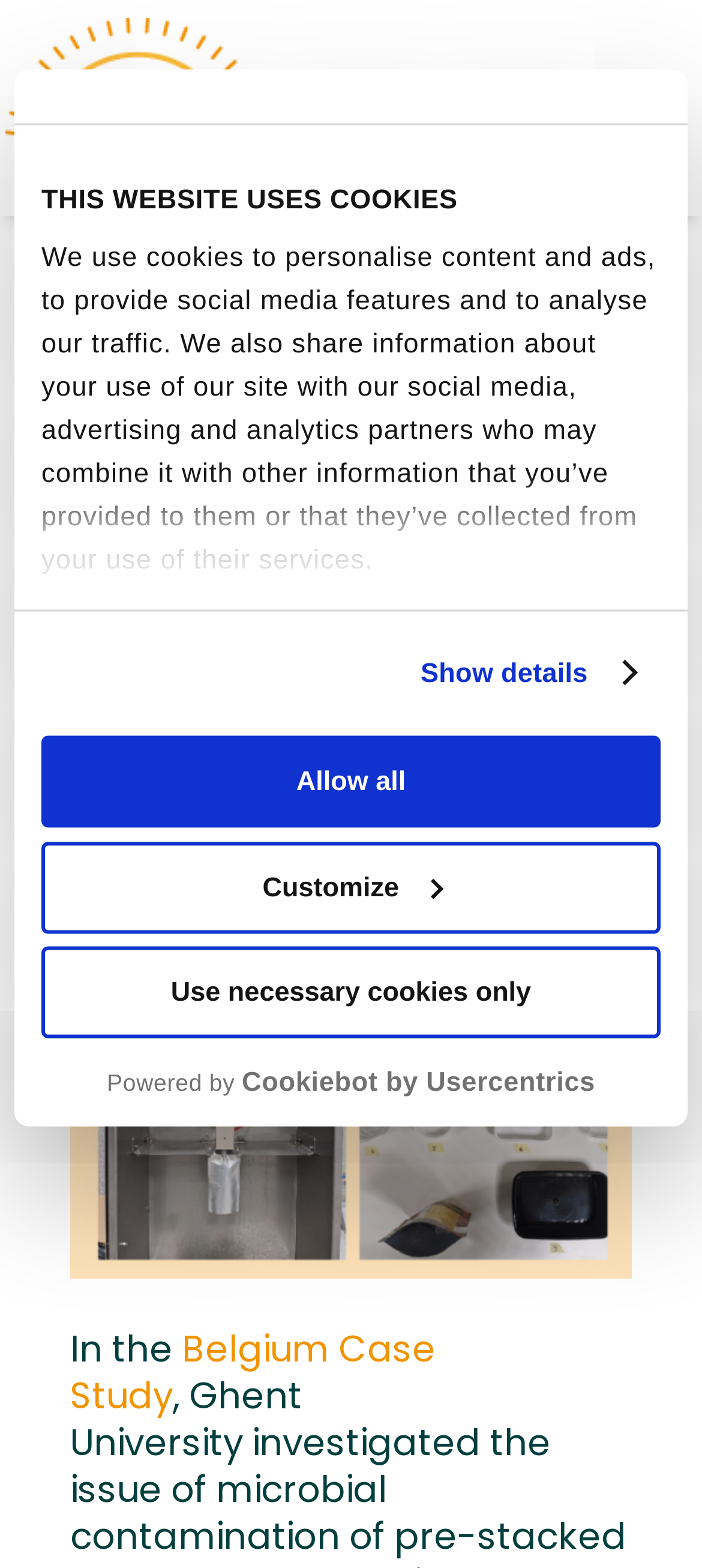Give a succinct answer to this question in a single word or phrase: 
What is the date of the case study update?

Apr 1, 2024